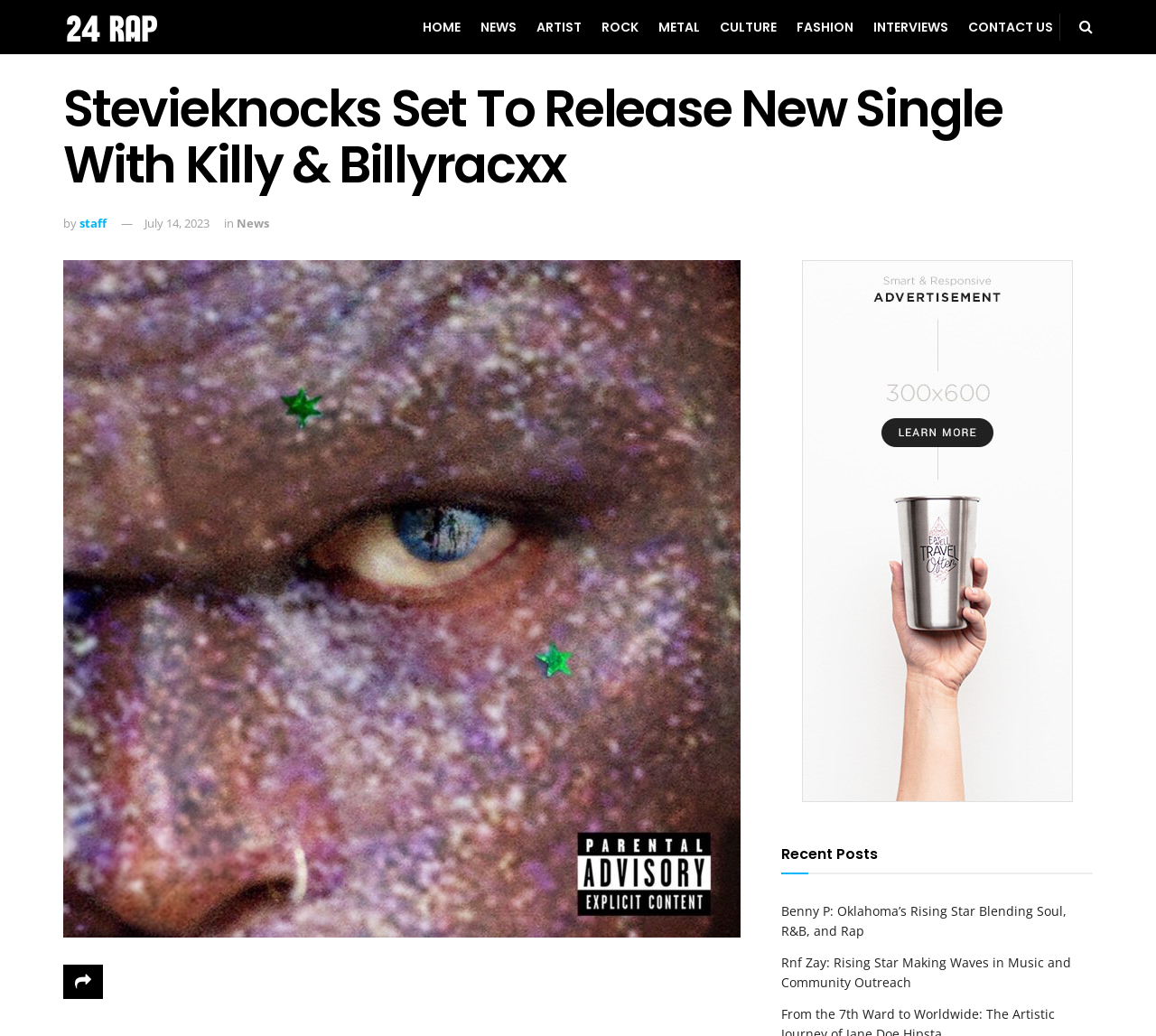Based on the visual content of the image, answer the question thoroughly: Who is the author of the article?

I looked at the article's metadata, which includes the author's name 'staff', indicating that the article was written by a staff member.